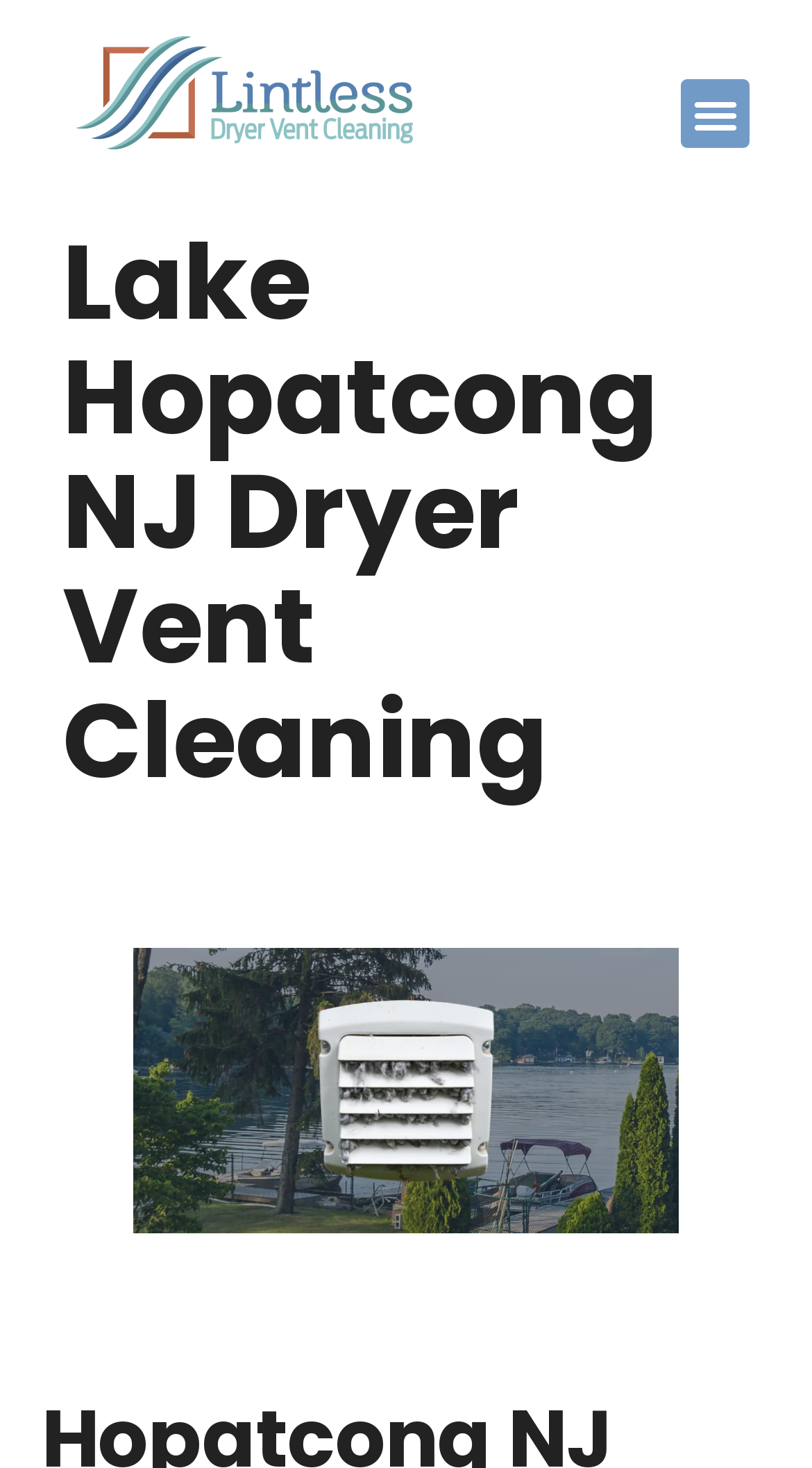Locate the bounding box of the UI element based on this description: "Menu". Provide four float numbers between 0 and 1 as [left, top, right, bottom].

[0.838, 0.054, 0.923, 0.101]